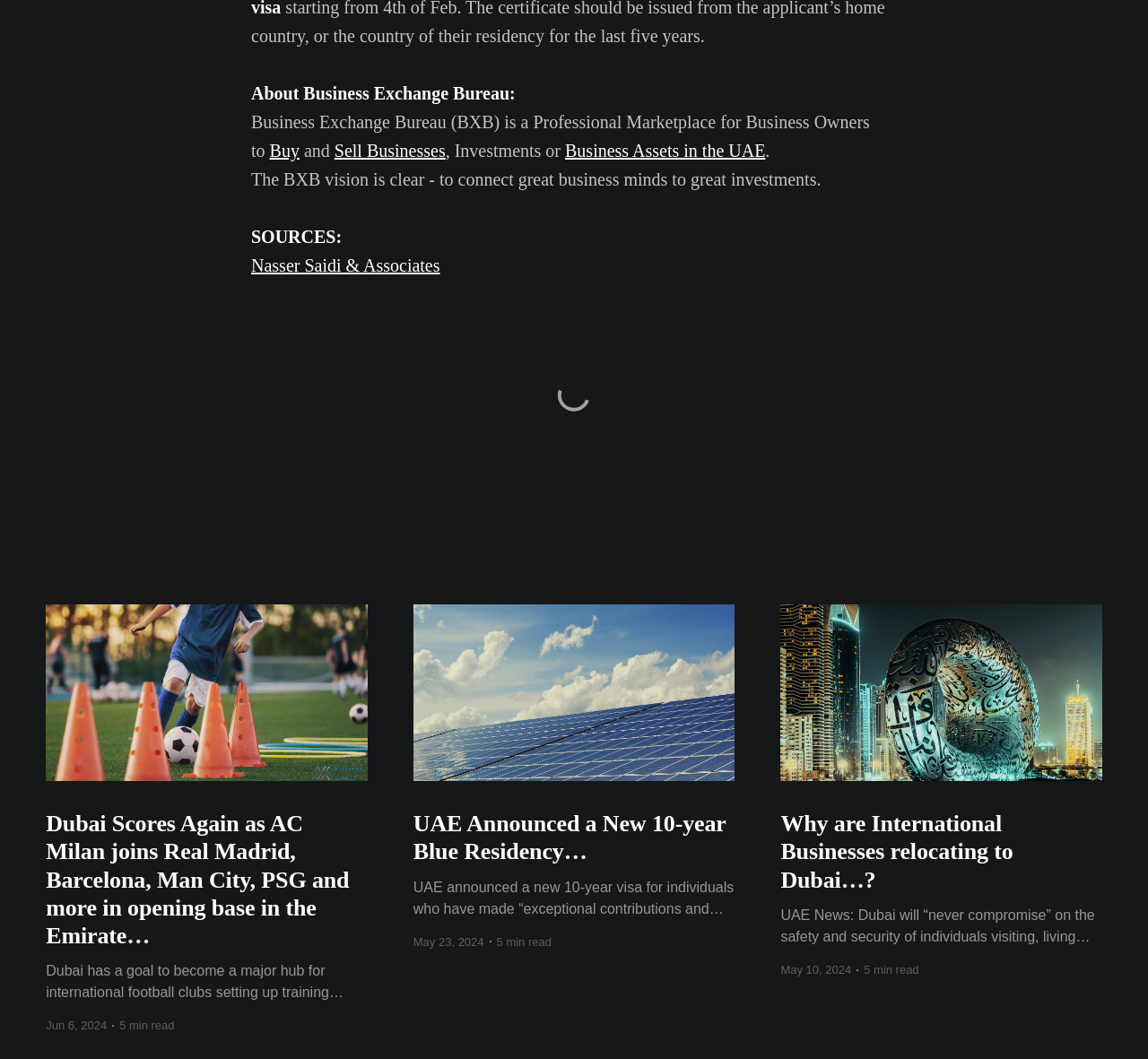Answer the question using only one word or a concise phrase: What is the reading time of the third article?

5 min read